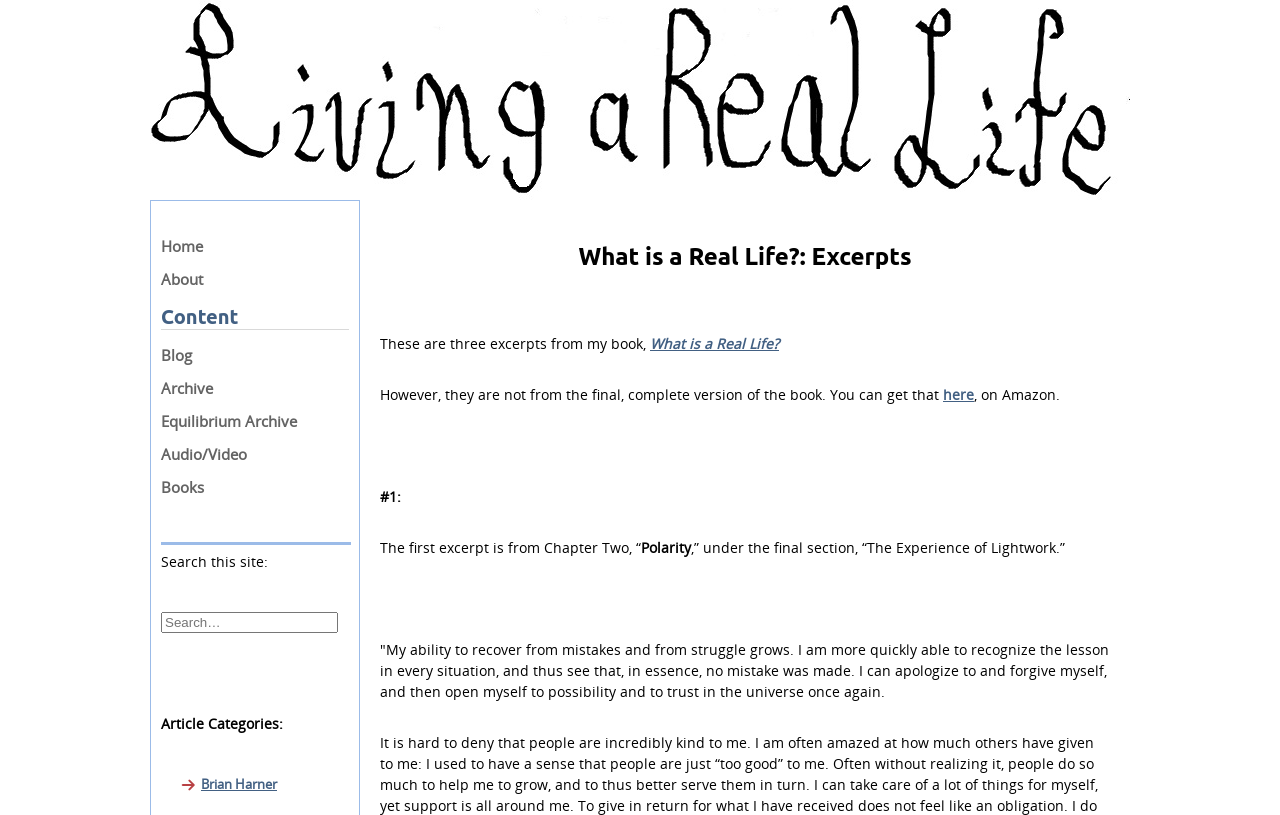Please find the bounding box coordinates of the clickable region needed to complete the following instruction: "search this site". The bounding box coordinates must consist of four float numbers between 0 and 1, i.e., [left, top, right, bottom].

[0.126, 0.751, 0.264, 0.777]